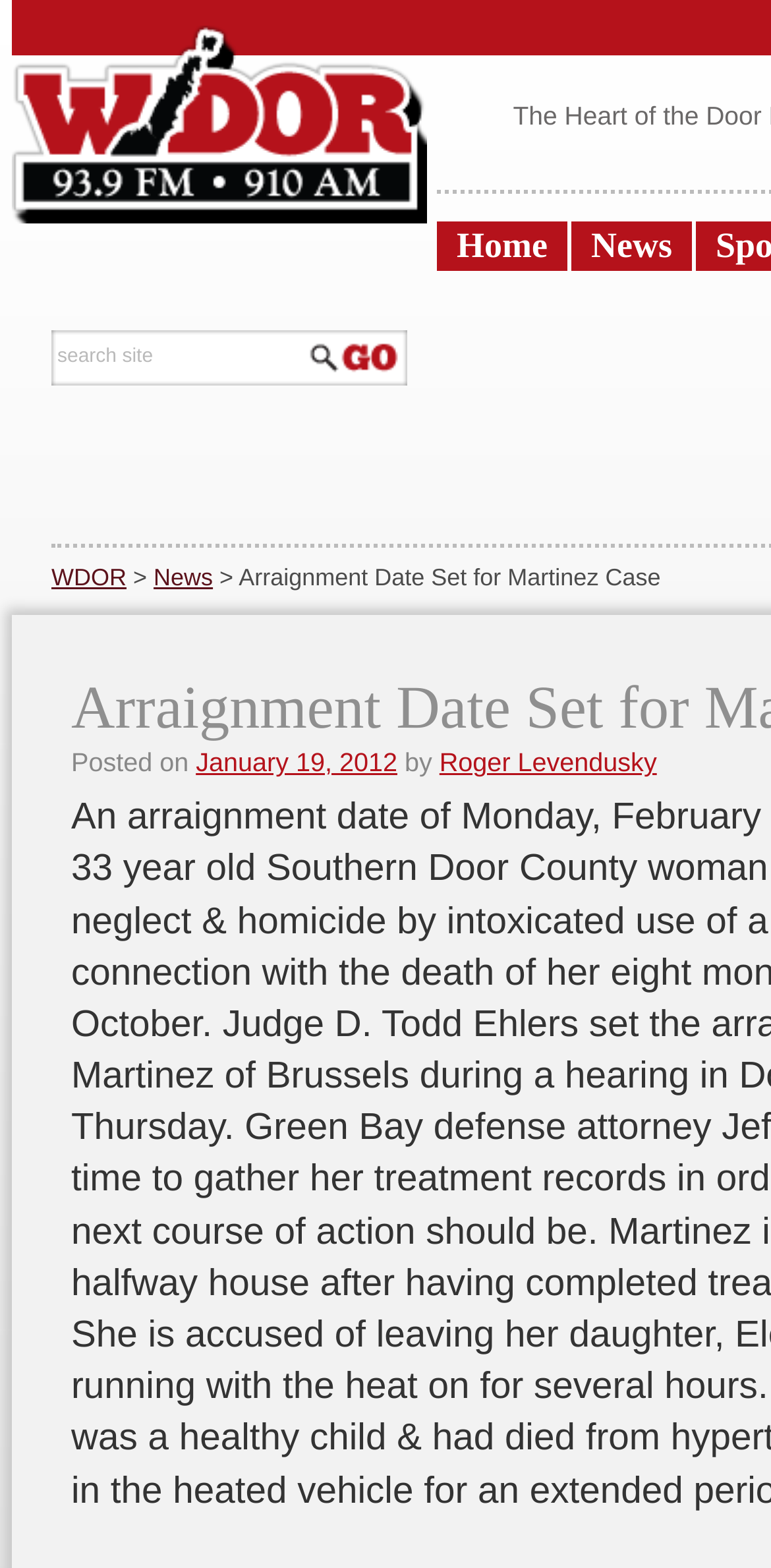Illustrate the webpage with a detailed description.

The webpage appears to be a news article page from WDOR, a local news source in Sturgeon Bay, WI. At the top left, there is a logo image with the text "WDOR Sturgeon Bay, WI" next to it, which is also a link. To the right of the logo, there are two navigation links, "Home" and "News", positioned horizontally.

Below the navigation links, there is a search bar with a text box and a button. The search bar is labeled "search site". On the same horizontal level as the search bar, there is a link to WDOR and a ">" symbol, followed by another link to the "News" section.

The main content of the page is an article with the title "Arraignment Date Set for Martinez Case", which is positioned below the navigation links and search bar. The title is followed by a line of text that includes the posting date, "January 19, 2012", and the author's name, "Roger Levendusky".